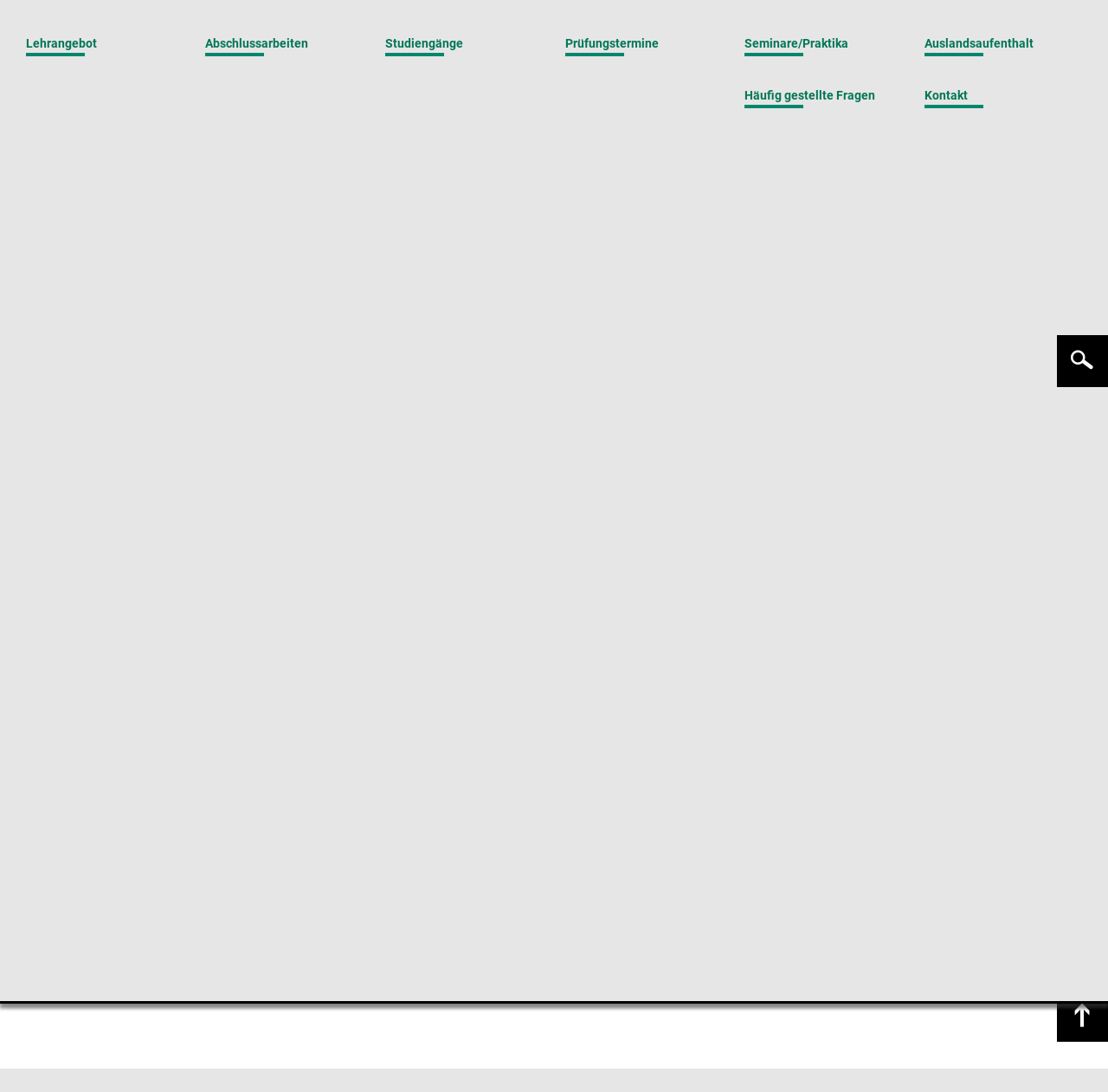What is the title of the publication?
Please answer the question as detailed as possible based on the image.

The title of the publication can be found in the main content area of the webpage, where it says 'Assumptions in model-based diagnosis' in a larger font size.